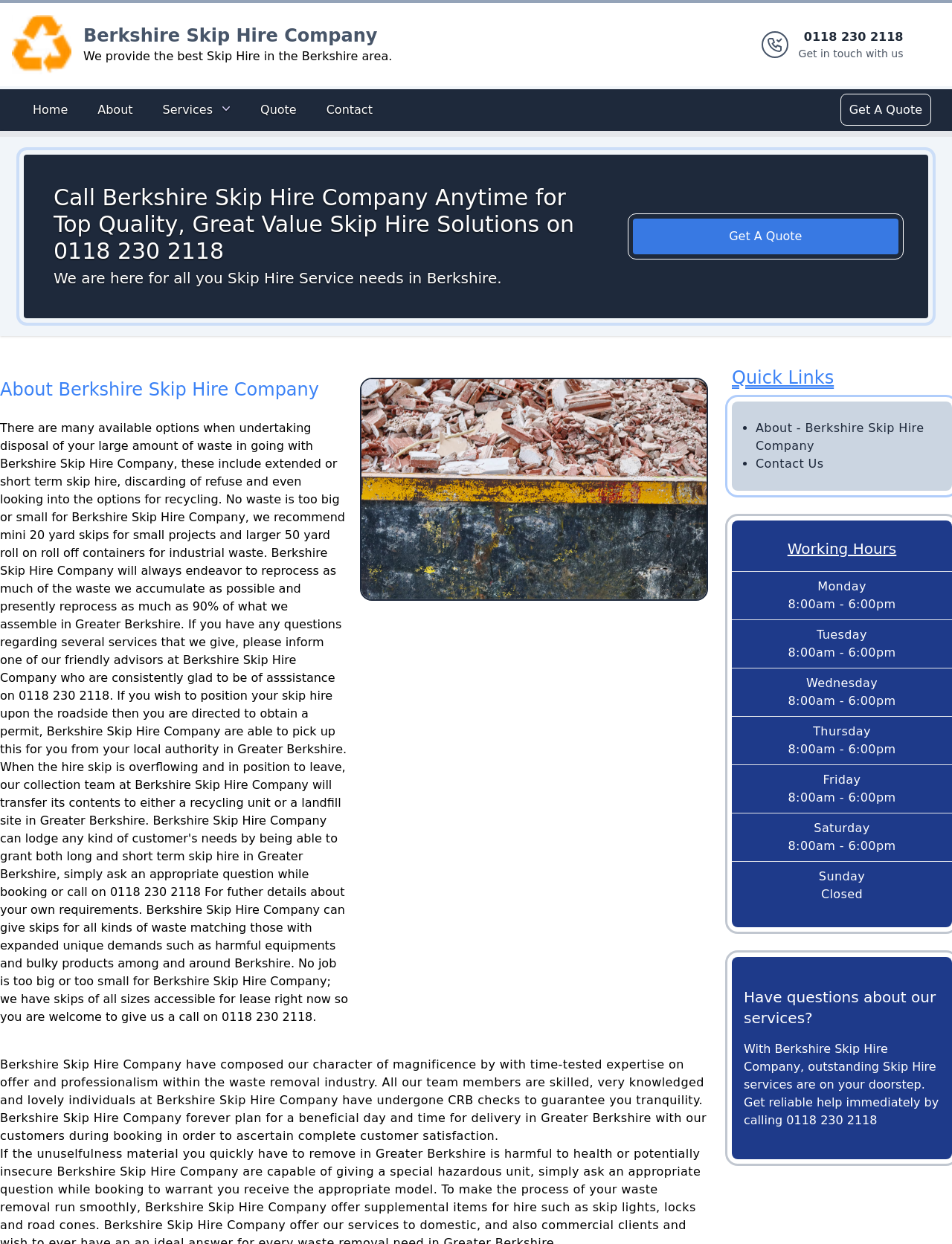Find the bounding box of the web element that fits this description: "Berkshire Skip Hire Company".

[0.088, 0.02, 0.396, 0.037]